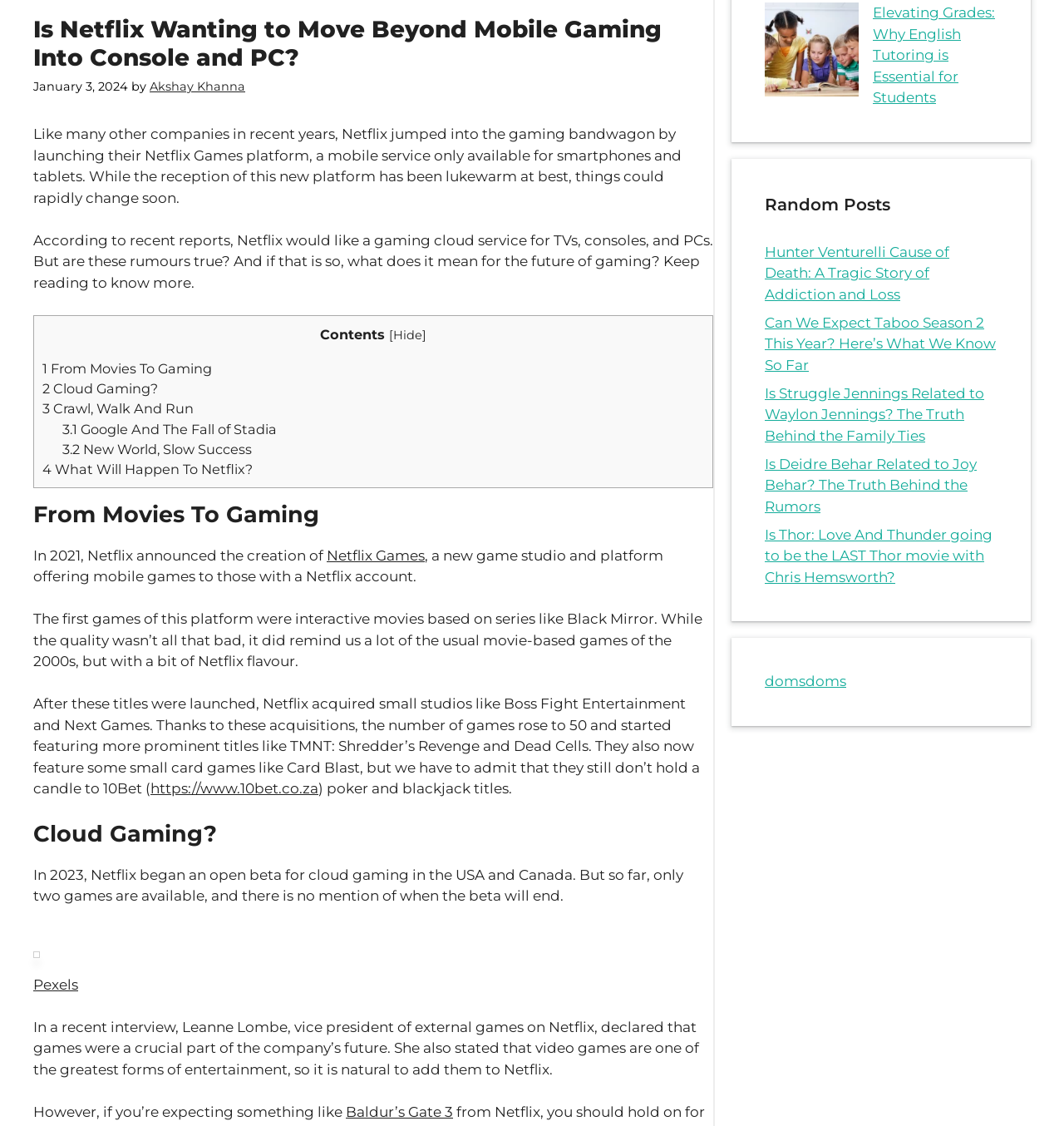Locate and provide the bounding box coordinates for the HTML element that matches this description: "3.2 New World, Slow Success".

[0.059, 0.391, 0.237, 0.406]